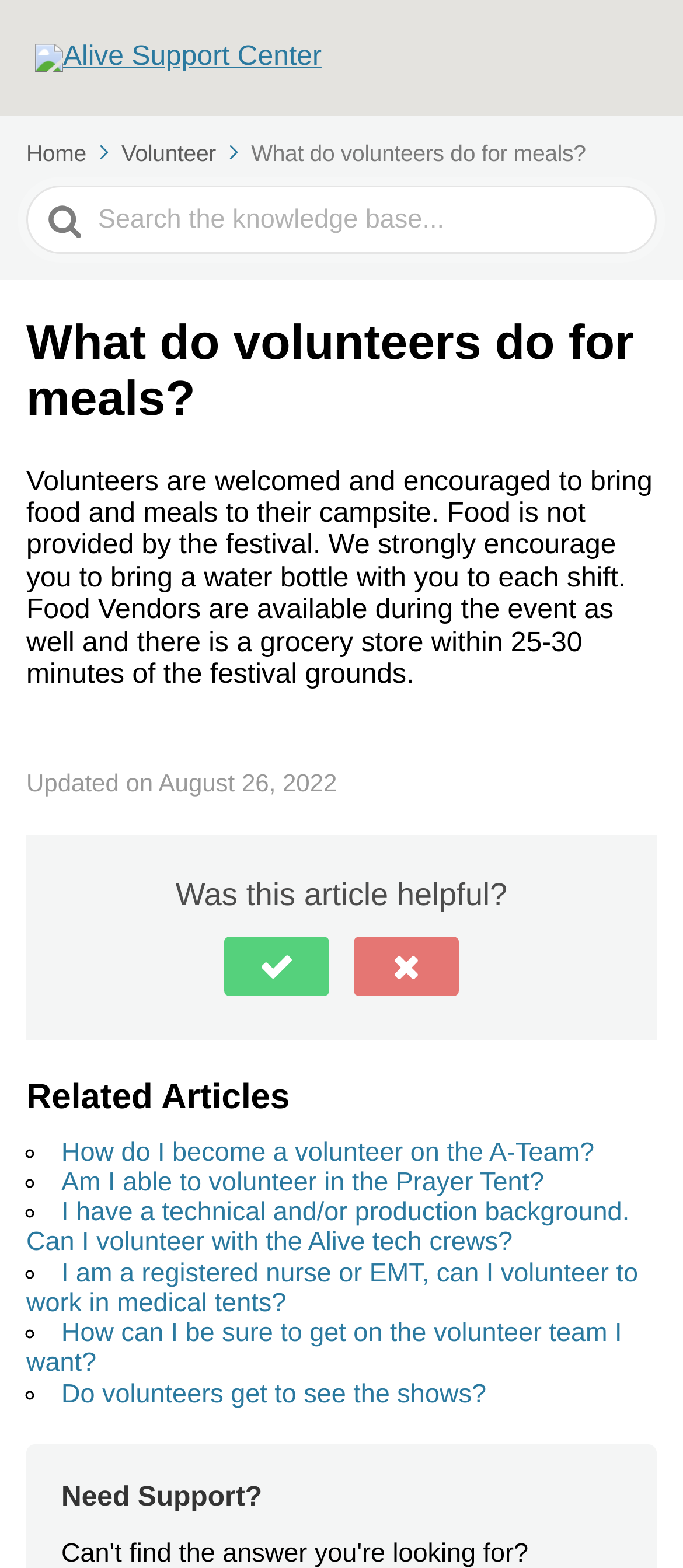How often are articles updated?
Using the visual information from the image, give a one-word or short-phrase answer.

Not specified